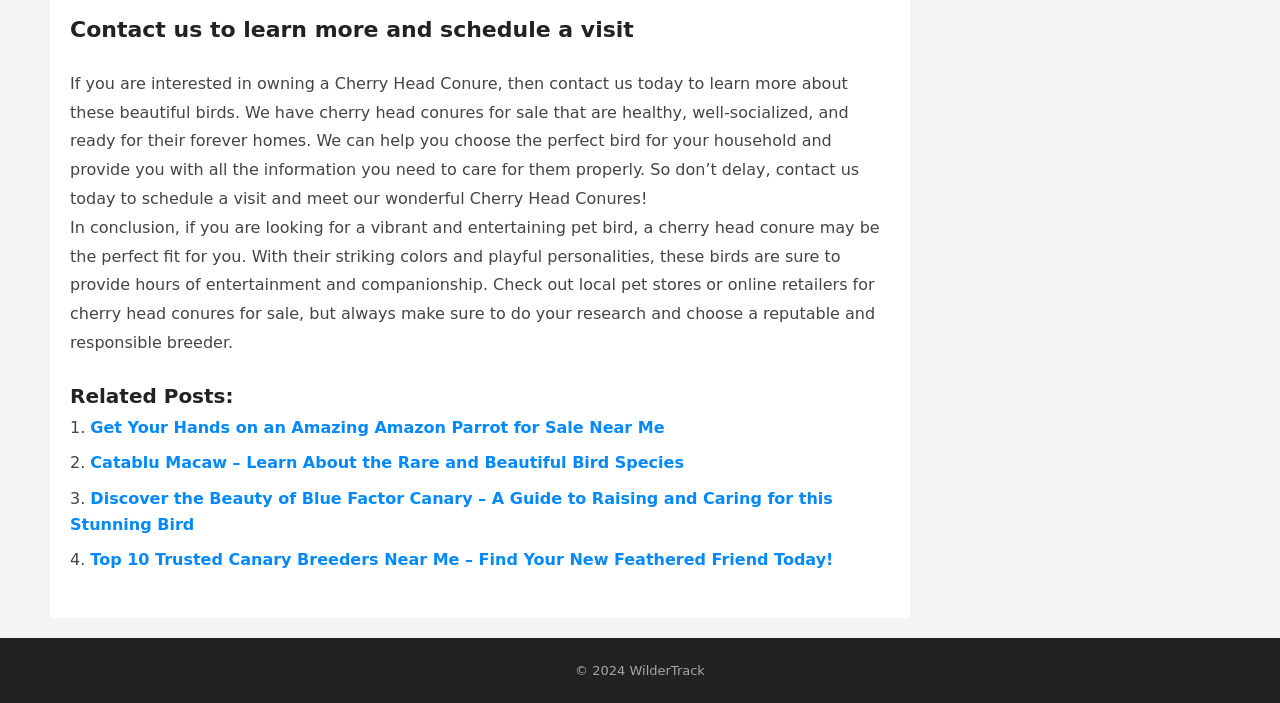How many related posts are listed?
Refer to the image and provide a thorough answer to the question.

There are four related posts listed, which are 'Get Your Hands on an Amazing Amazon Parrot for Sale Near Me', 'Catablu Macaw – Learn About the Rare and Beautiful Bird Species', 'Discover the Beauty of Blue Factor Canary – A Guide to Raising and Caring for this Stunning Bird', and 'Top 10 Trusted Canary Breeders Near Me – Find Your New Feathered Friend Today!'